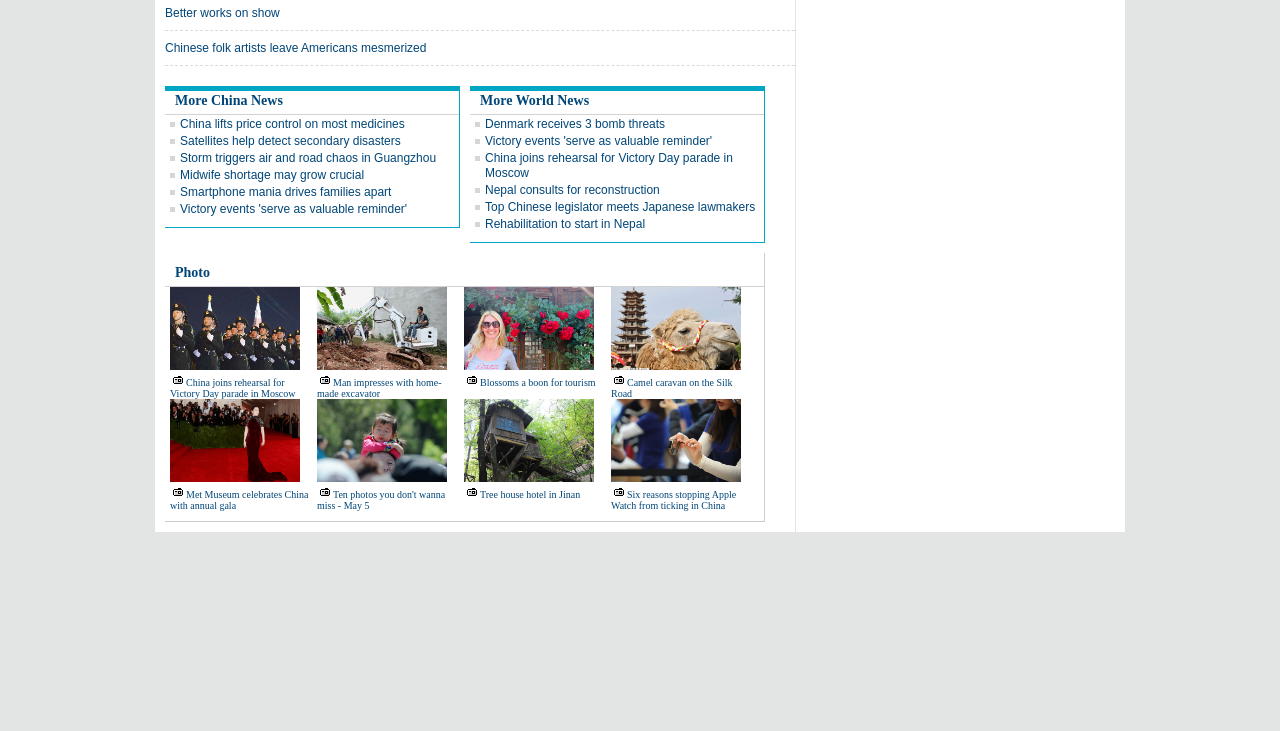Please locate the bounding box coordinates for the element that should be clicked to achieve the following instruction: "View 'Photo'". Ensure the coordinates are given as four float numbers between 0 and 1, i.e., [left, top, right, bottom].

[0.137, 0.363, 0.164, 0.383]